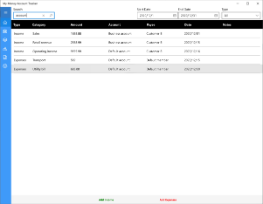Respond to the question below with a single word or phrase:
What is the function of the green button?

Add Record